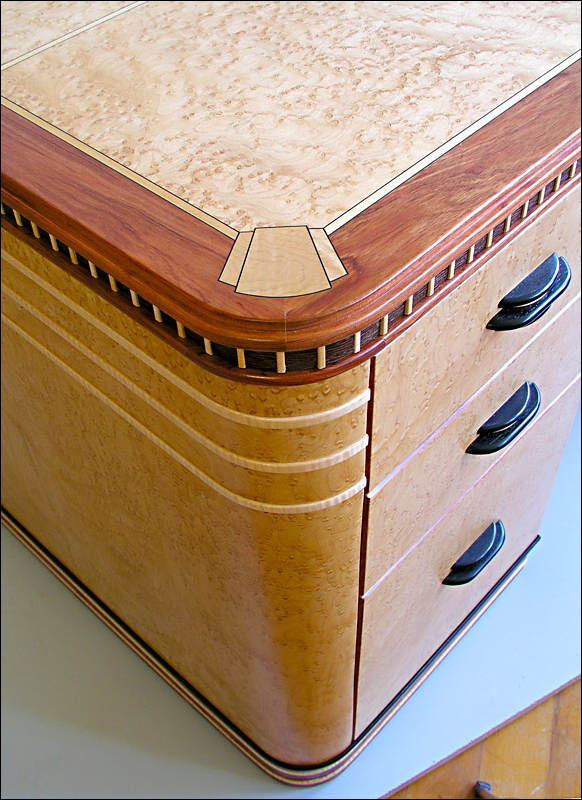How many drawers are on the right side of the desk?
Please look at the screenshot and answer using one word or phrase.

Three